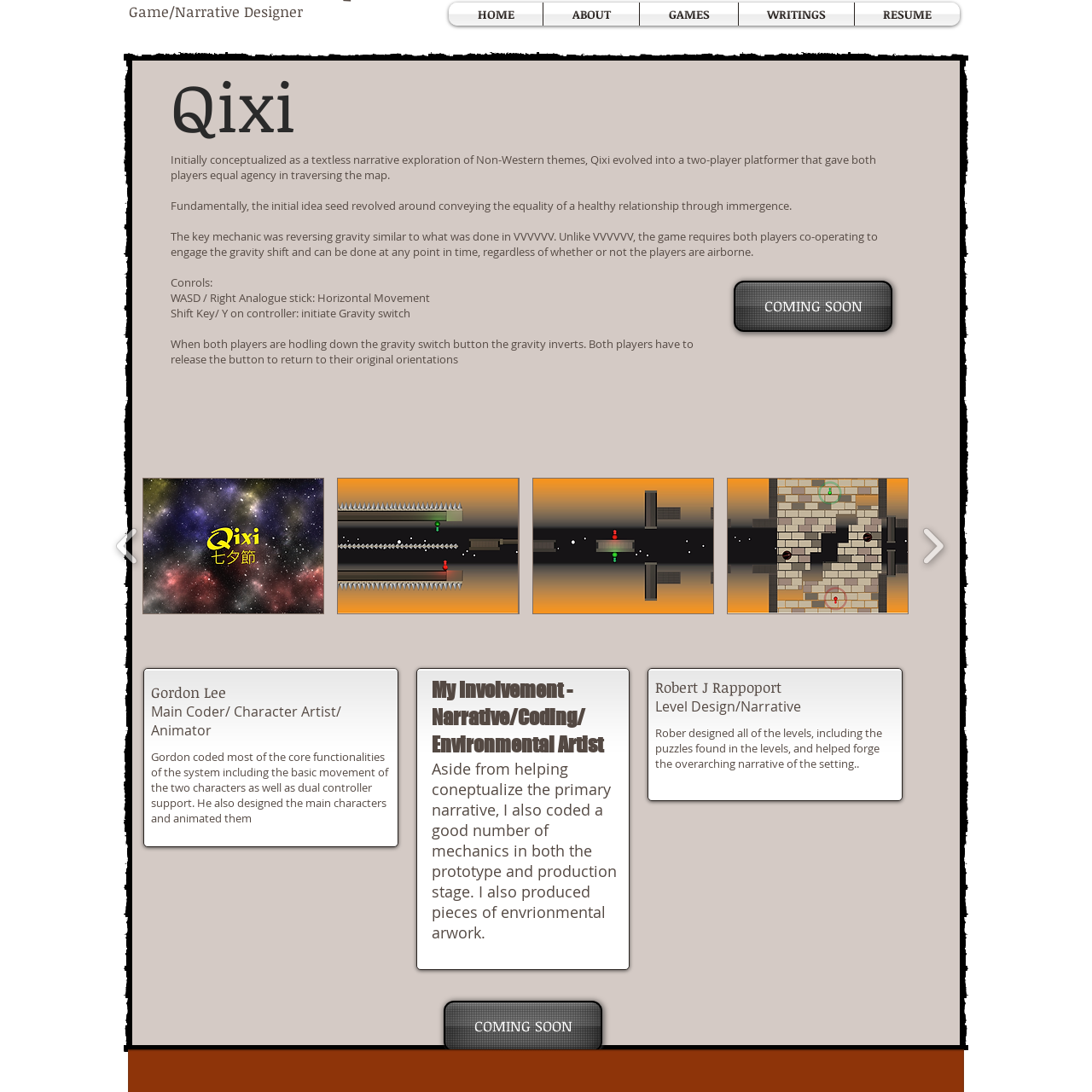What is a key mechanic in the gameplay of 'Qixi'?
Pay attention to the image surrounded by the red bounding box and respond to the question with a detailed answer.

According to the caption, players engage in the game by 'reversing gravity as a key mechanic', suggesting that this is a fundamental aspect of the gameplay experience in 'Qixi'.